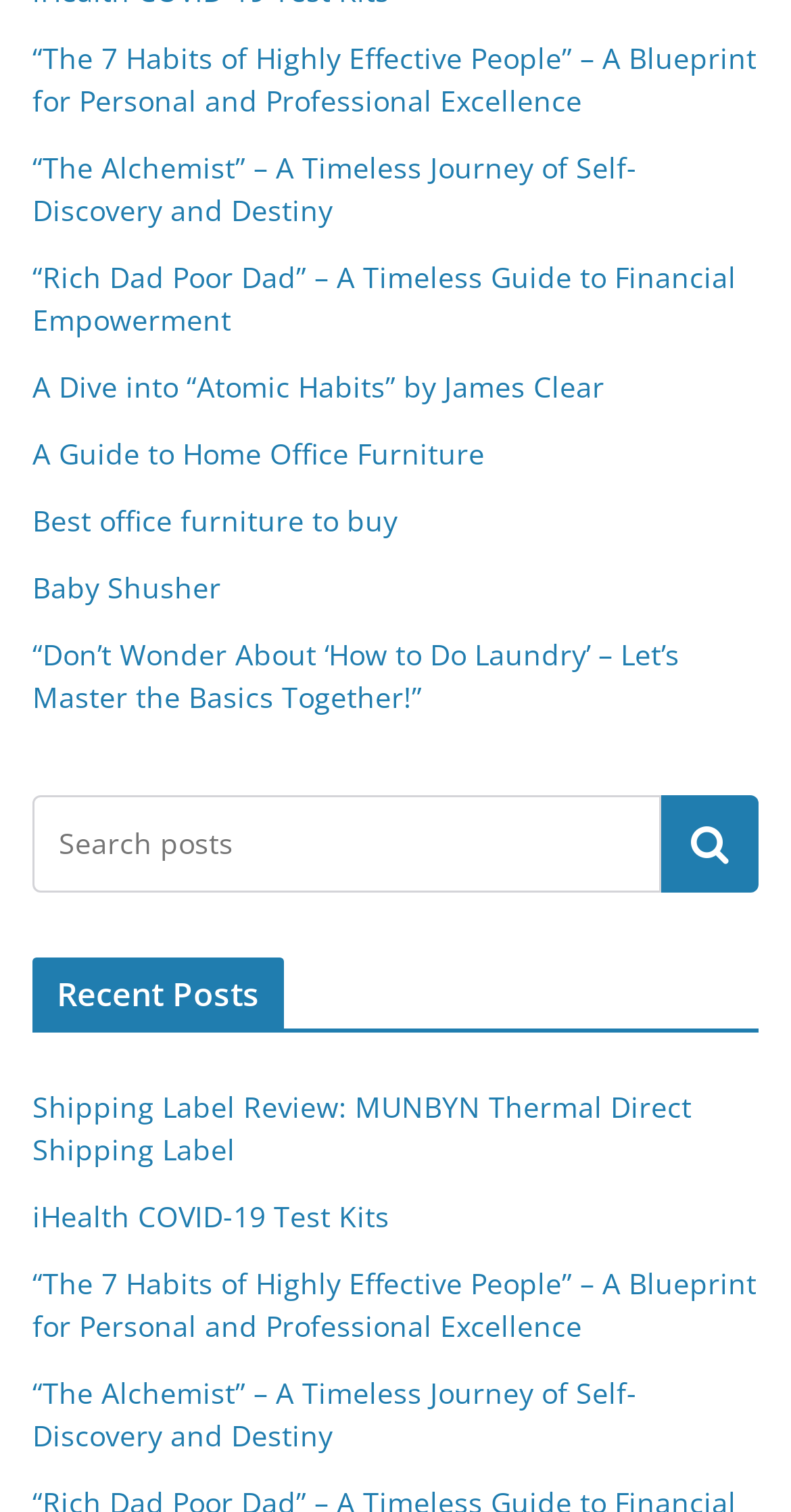Determine the bounding box coordinates for the UI element with the following description: "parent_node: Search name="s" placeholder="Search posts"". The coordinates should be four float numbers between 0 and 1, represented as [left, top, right, bottom].

[0.041, 0.525, 0.836, 0.59]